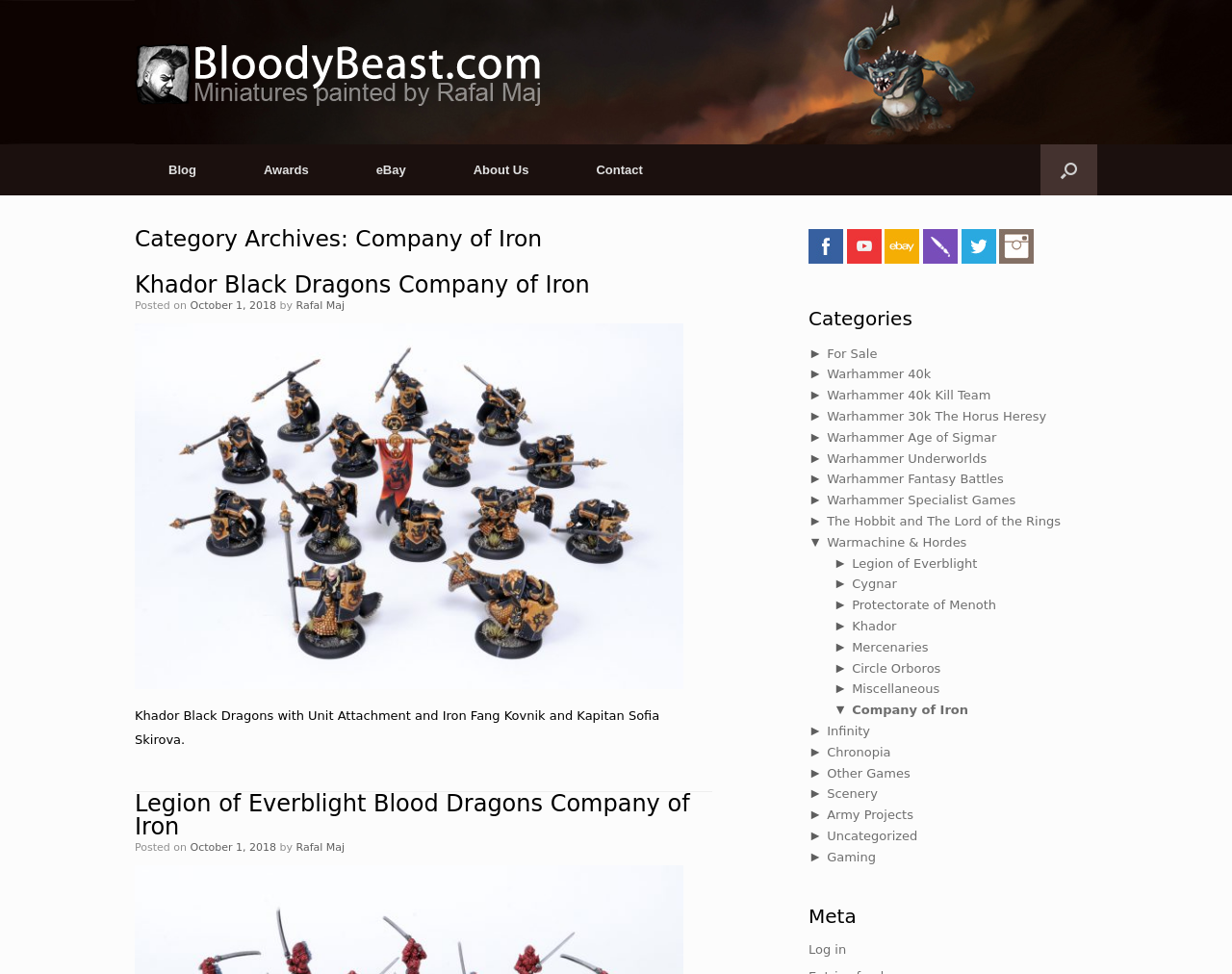What is the category of the post 'Legion of Everblight Blood Dragons Company of Iron'?
Offer a detailed and exhaustive answer to the question.

I inferred this answer by looking at the heading 'Legion of Everblight Blood Dragons Company of Iron' which suggests that the post belongs to the category of Legion of Everblight.